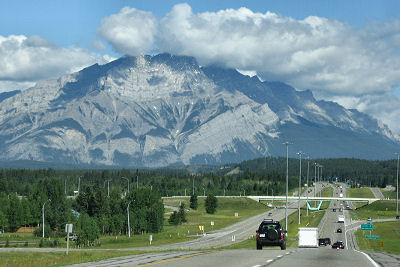What type of roads are shown in the image?
Based on the screenshot, respond with a single word or phrase.

Well-maintained roads